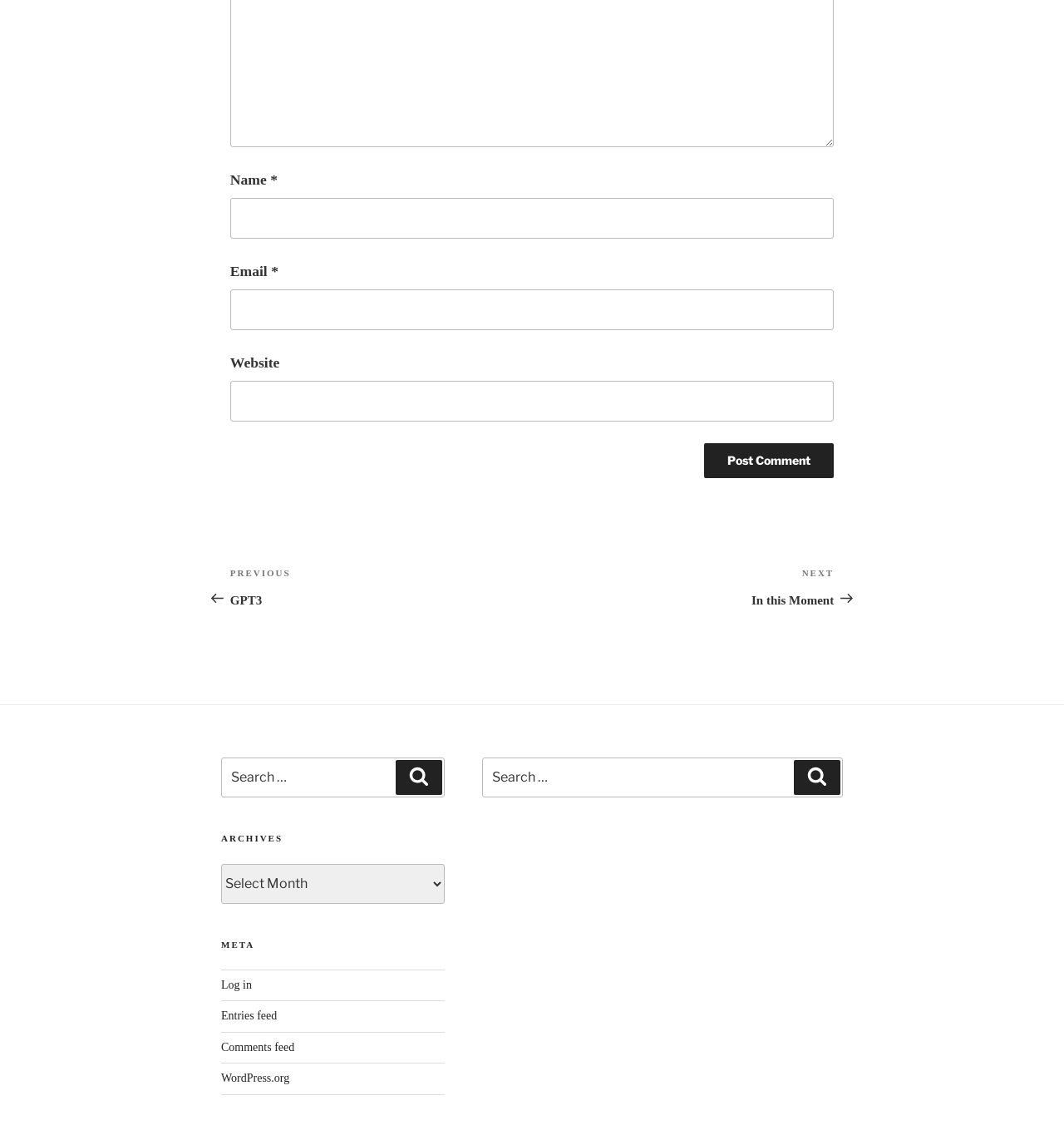Identify the bounding box coordinates for the UI element described as follows: "parent_node: Email * aria-describedby="email-notes" name="email"". Ensure the coordinates are four float numbers between 0 and 1, formatted as [left, top, right, bottom].

[0.216, 0.254, 0.784, 0.289]